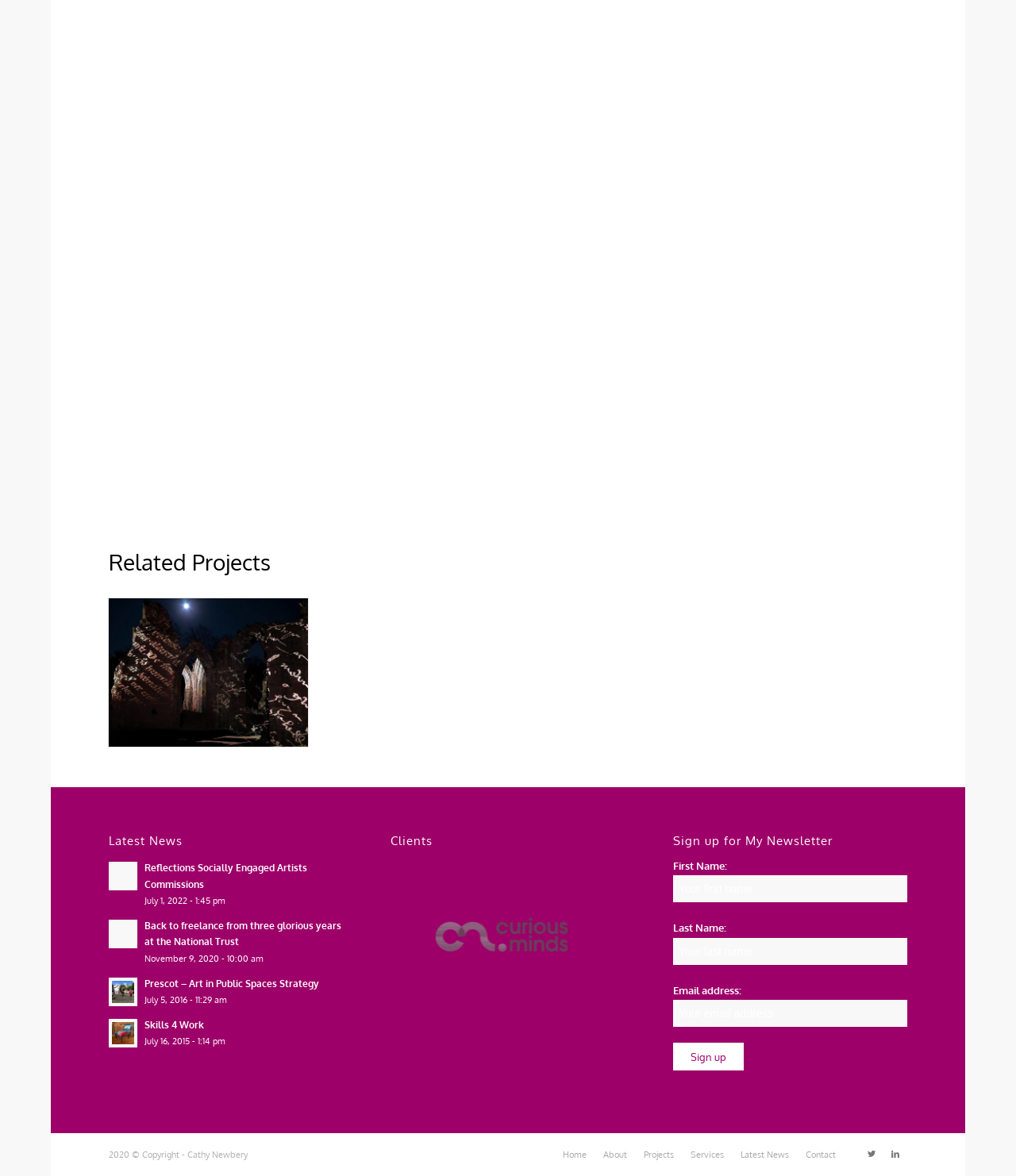Pinpoint the bounding box coordinates for the area that should be clicked to perform the following instruction: "Click the 'Sign up' button".

[0.662, 0.886, 0.732, 0.91]